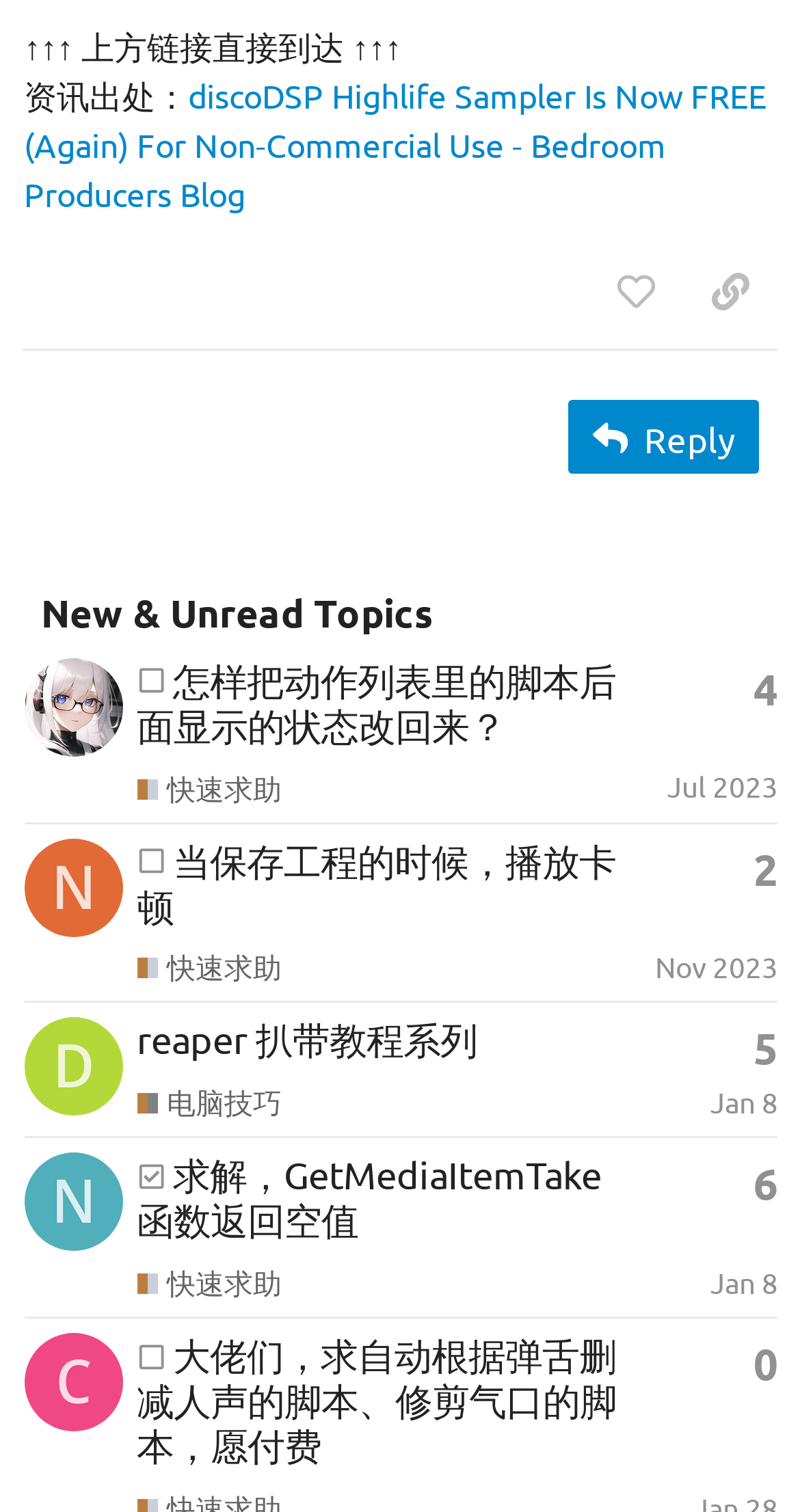Respond with a single word or short phrase to the following question: 
How many rows are in the topic list?

4